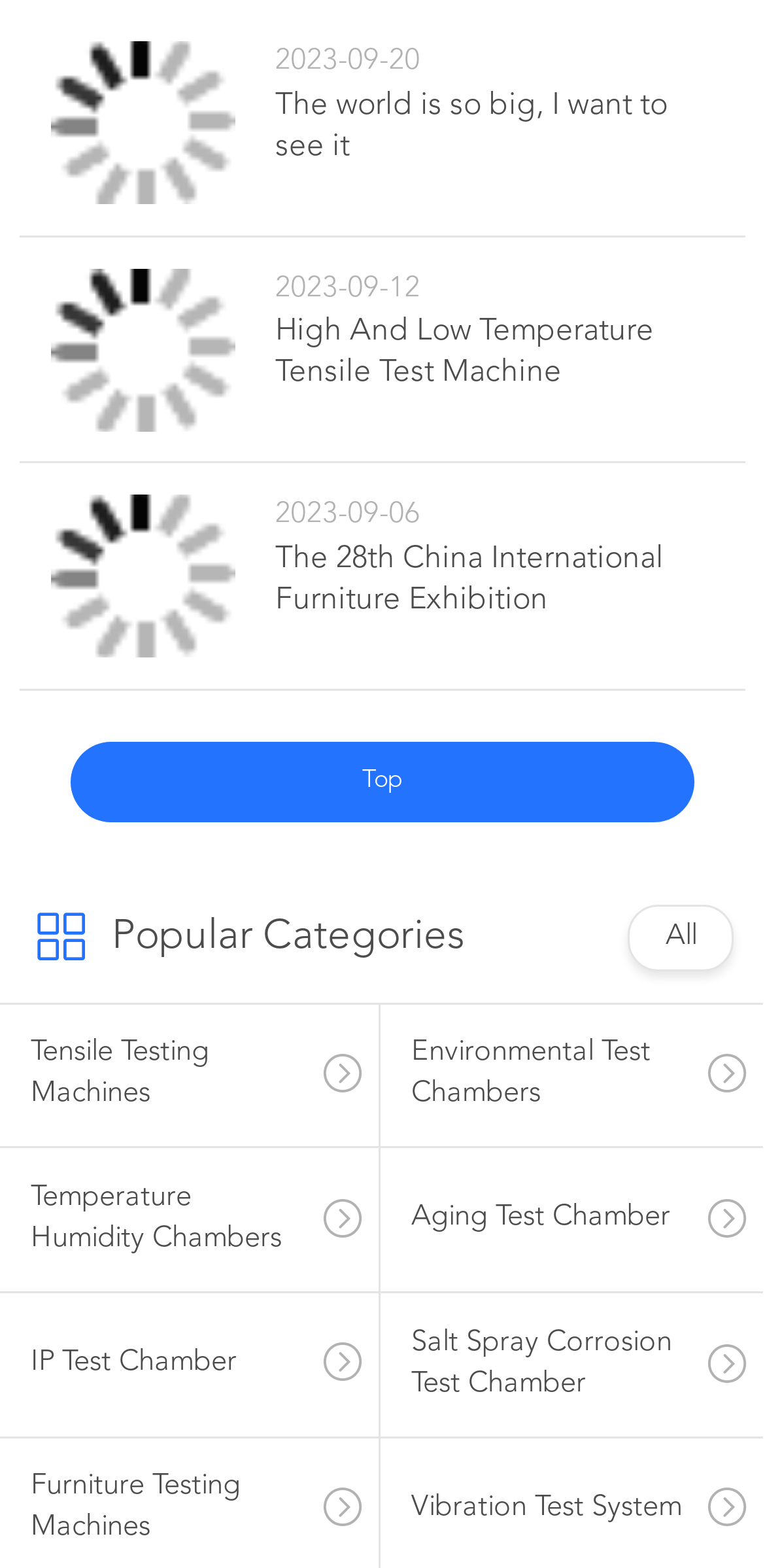Respond to the question below with a concise word or phrase:
Is there a search function on the webpage?

No